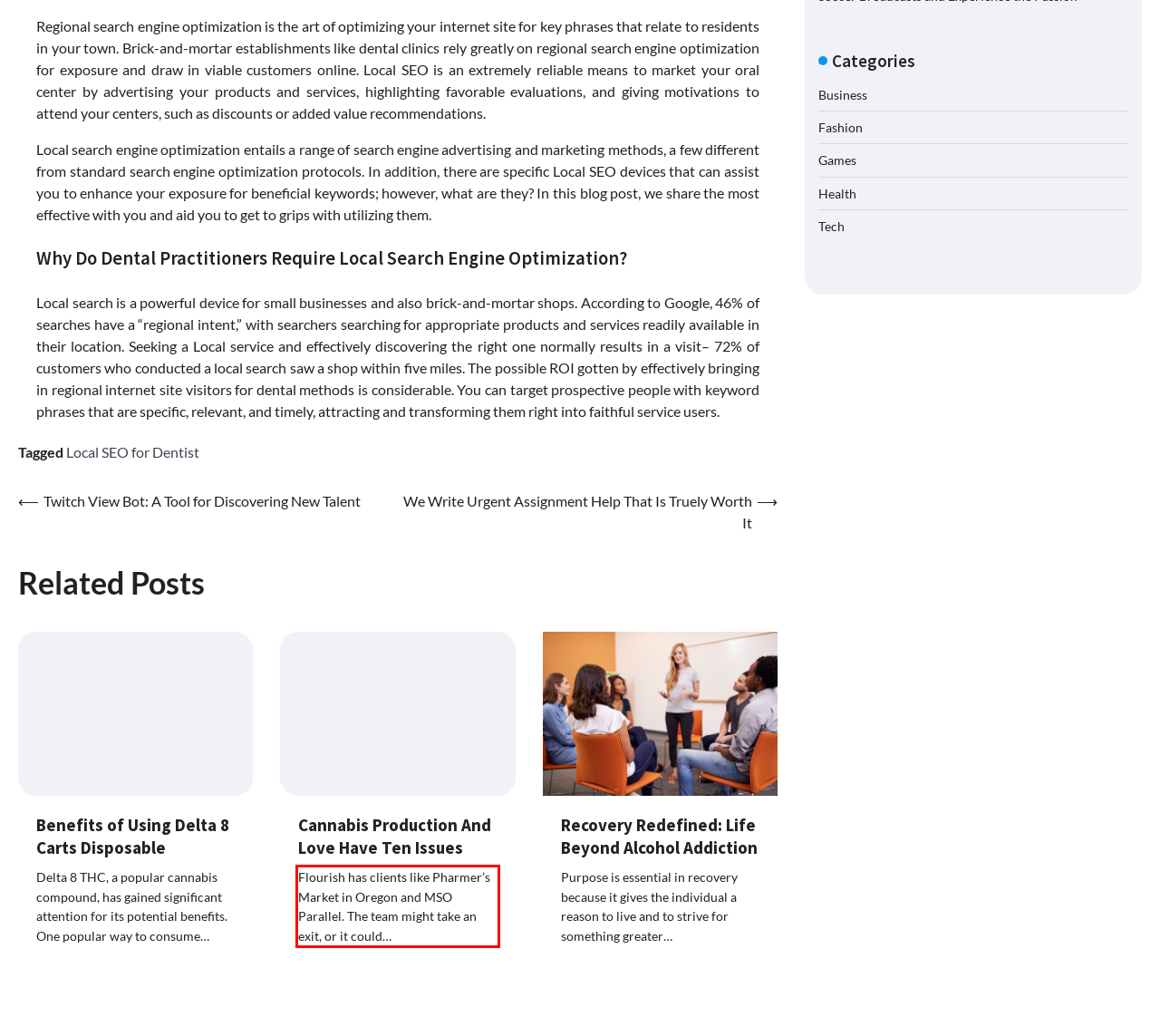Please identify the text within the red rectangular bounding box in the provided webpage screenshot.

Flourish has clients like Pharmer’s Market in Oregon and MSO Parallel. The team might take an exit, or it could…